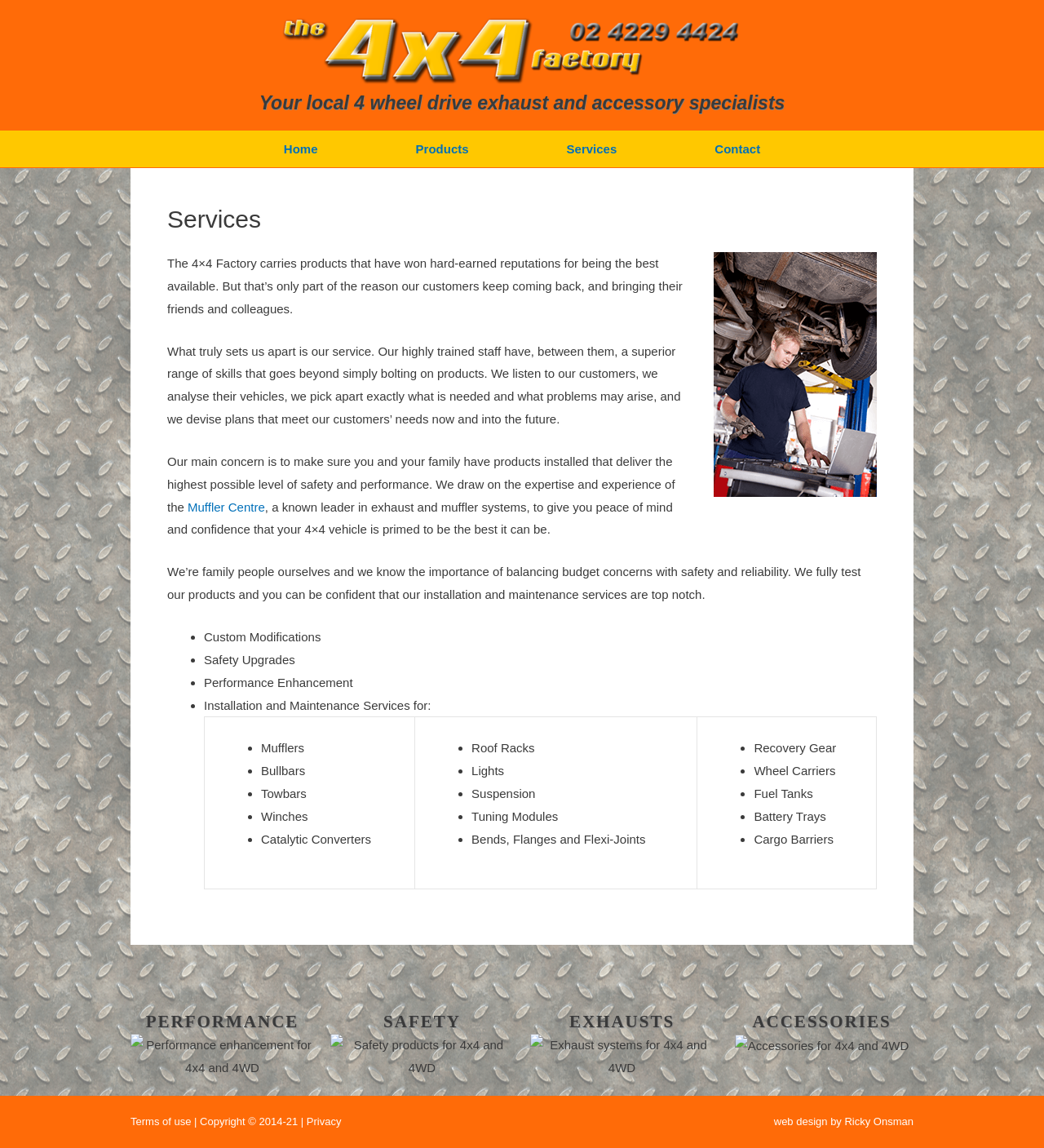Provide the bounding box coordinates for the UI element described in this sentence: "Terms of use". The coordinates should be four float values between 0 and 1, i.e., [left, top, right, bottom].

[0.125, 0.971, 0.183, 0.982]